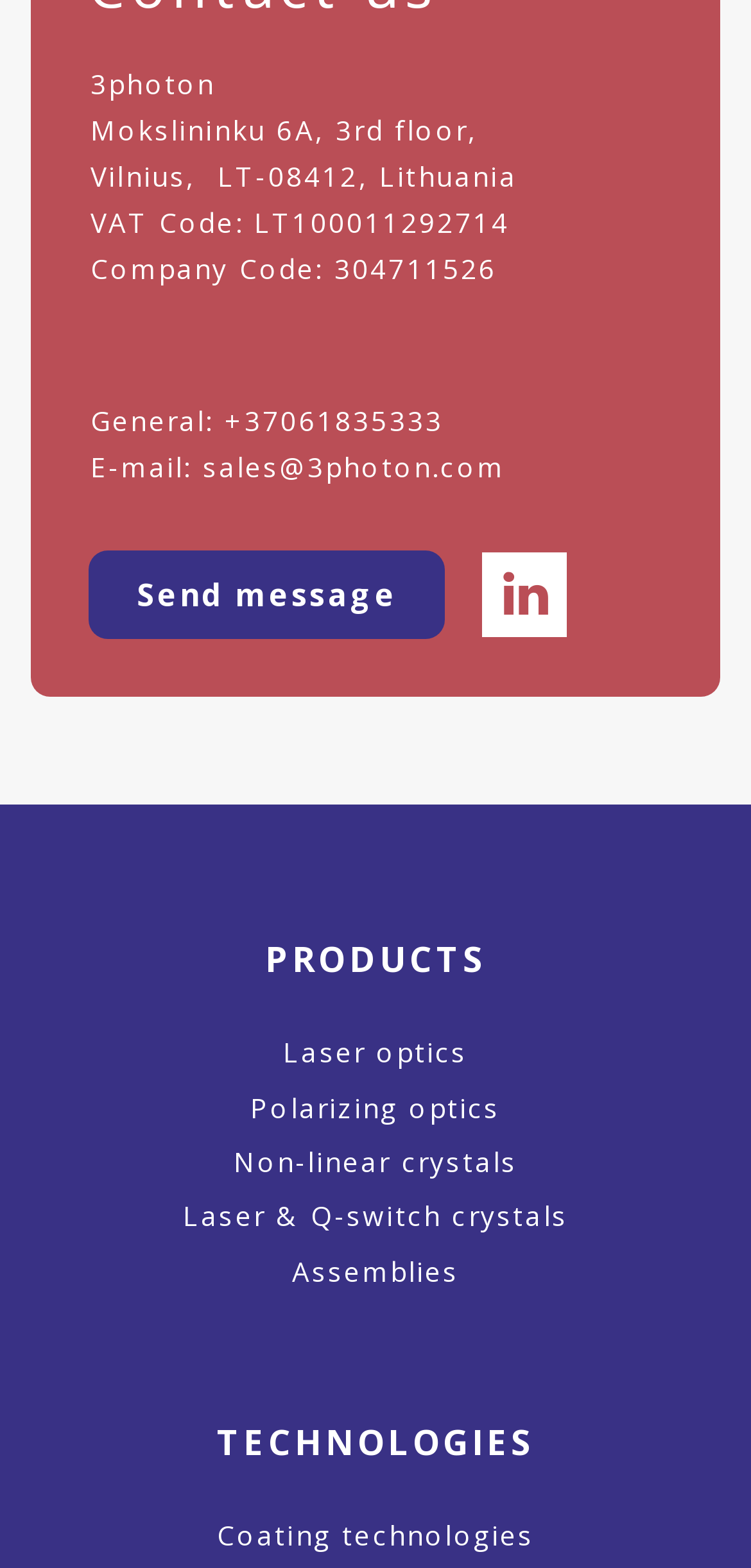Carefully observe the image and respond to the question with a detailed answer:
What is the company name?

The company name can be found at the top of the webpage, where it is written as '3photon' in a static text element.